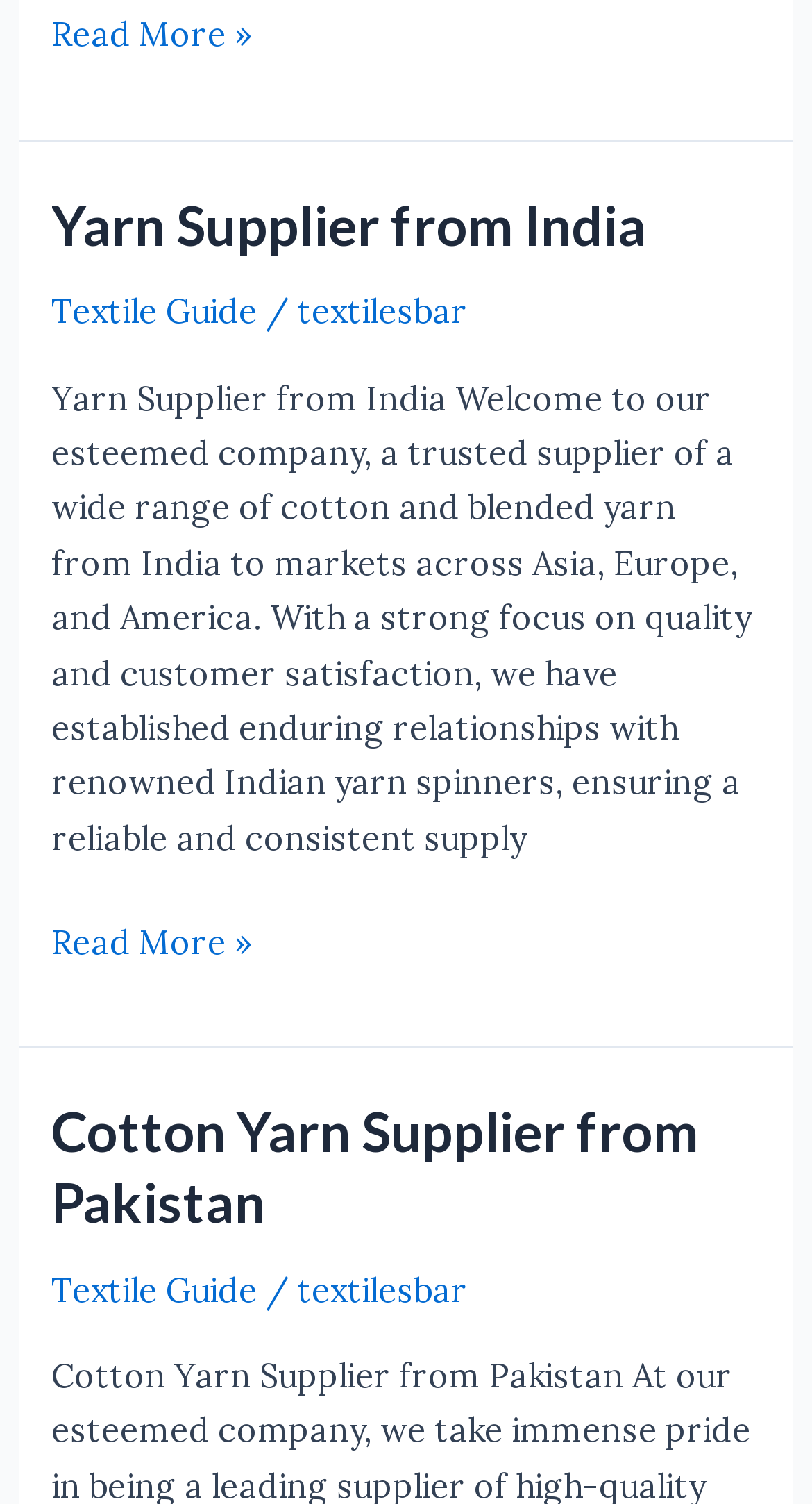Please specify the bounding box coordinates of the clickable region to carry out the following instruction: "Read more about Major Yarn Producing Countries". The coordinates should be four float numbers between 0 and 1, in the format [left, top, right, bottom].

[0.063, 0.005, 0.309, 0.041]